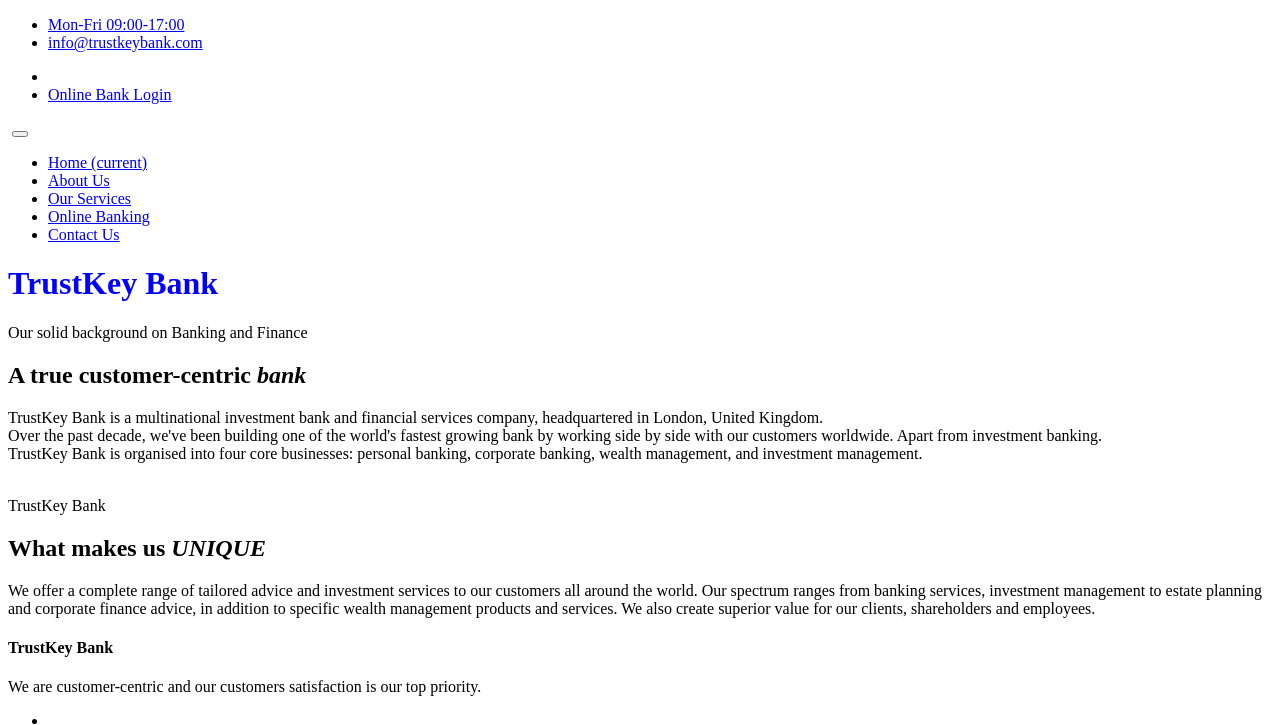Identify the bounding box for the described UI element. Provide the coordinates in (top-left x, top-left y, bottom-right x, bottom-right y) format with values ranging from 0 to 1: Our Services

[0.038, 0.262, 0.102, 0.286]